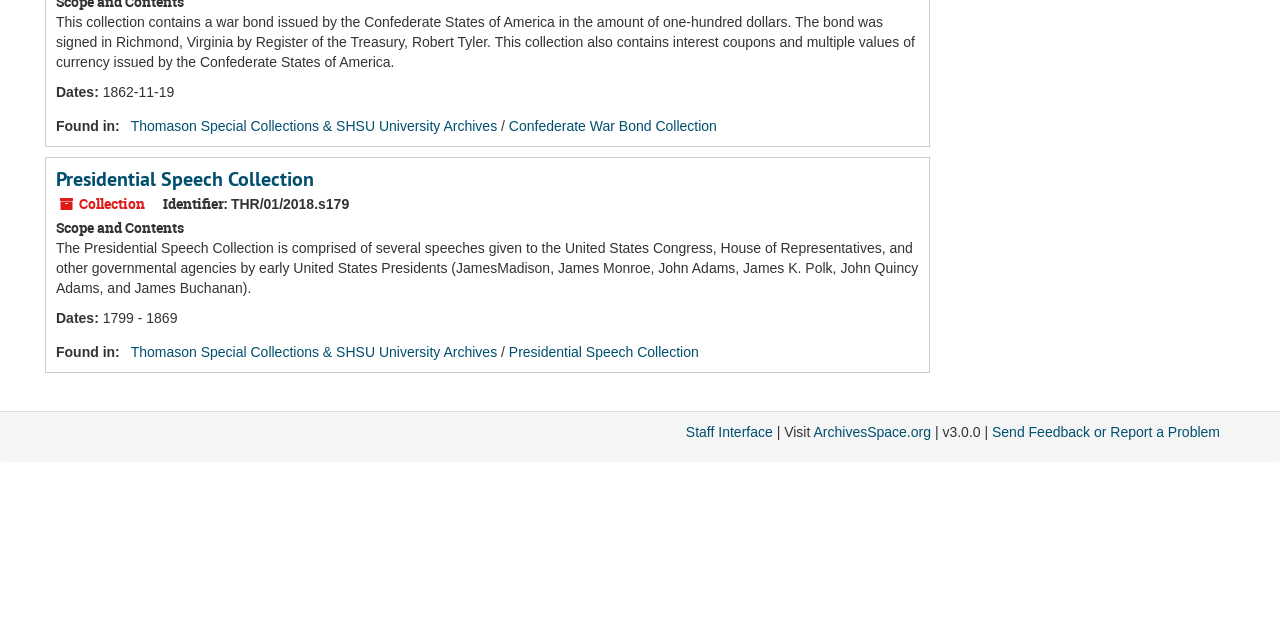Please find the bounding box for the UI element described by: "Presidential Speech Collection".

[0.044, 0.259, 0.245, 0.3]